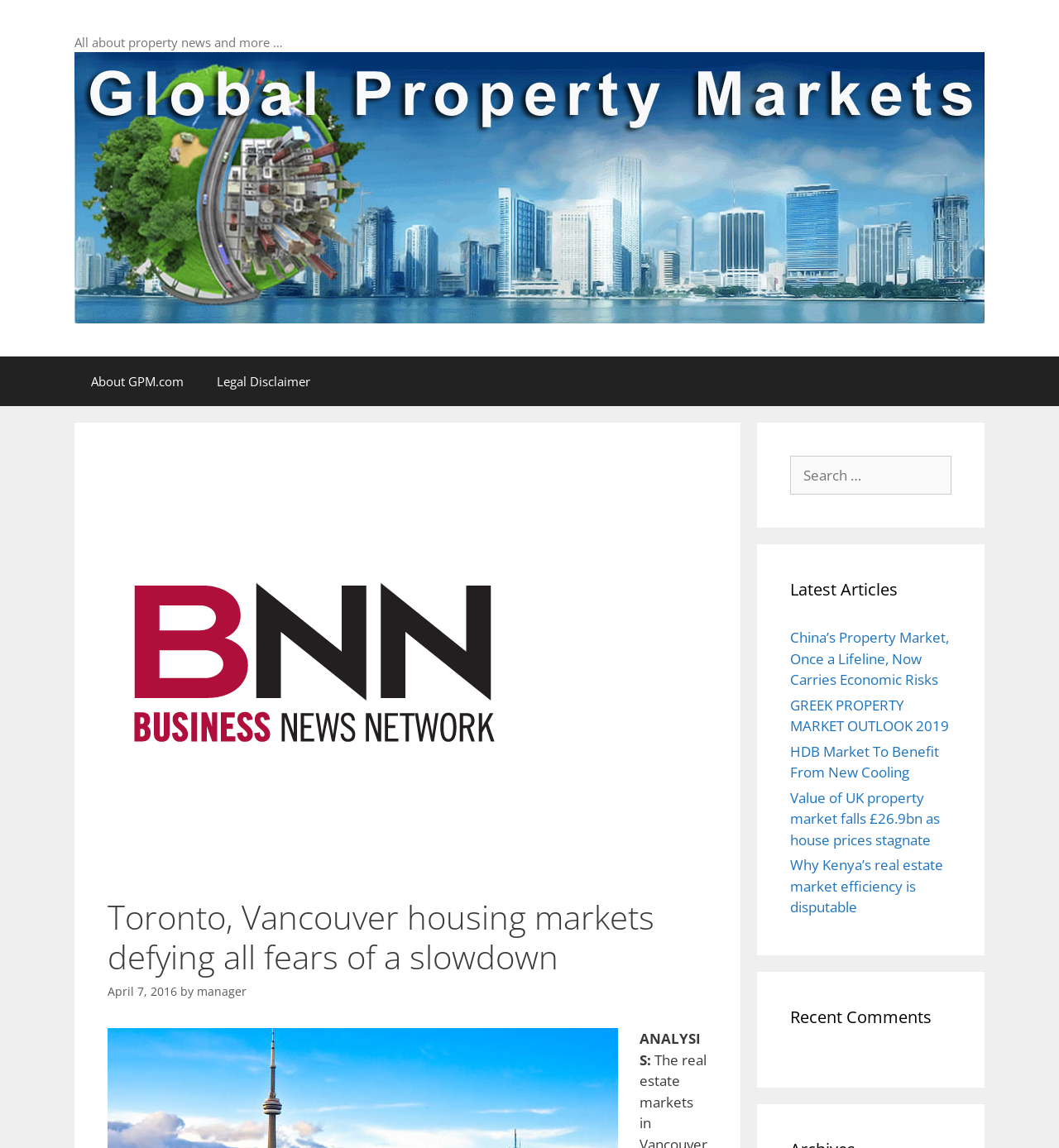Find the bounding box coordinates of the element I should click to carry out the following instruction: "Visit Global Property Markets homepage".

[0.07, 0.153, 0.93, 0.17]